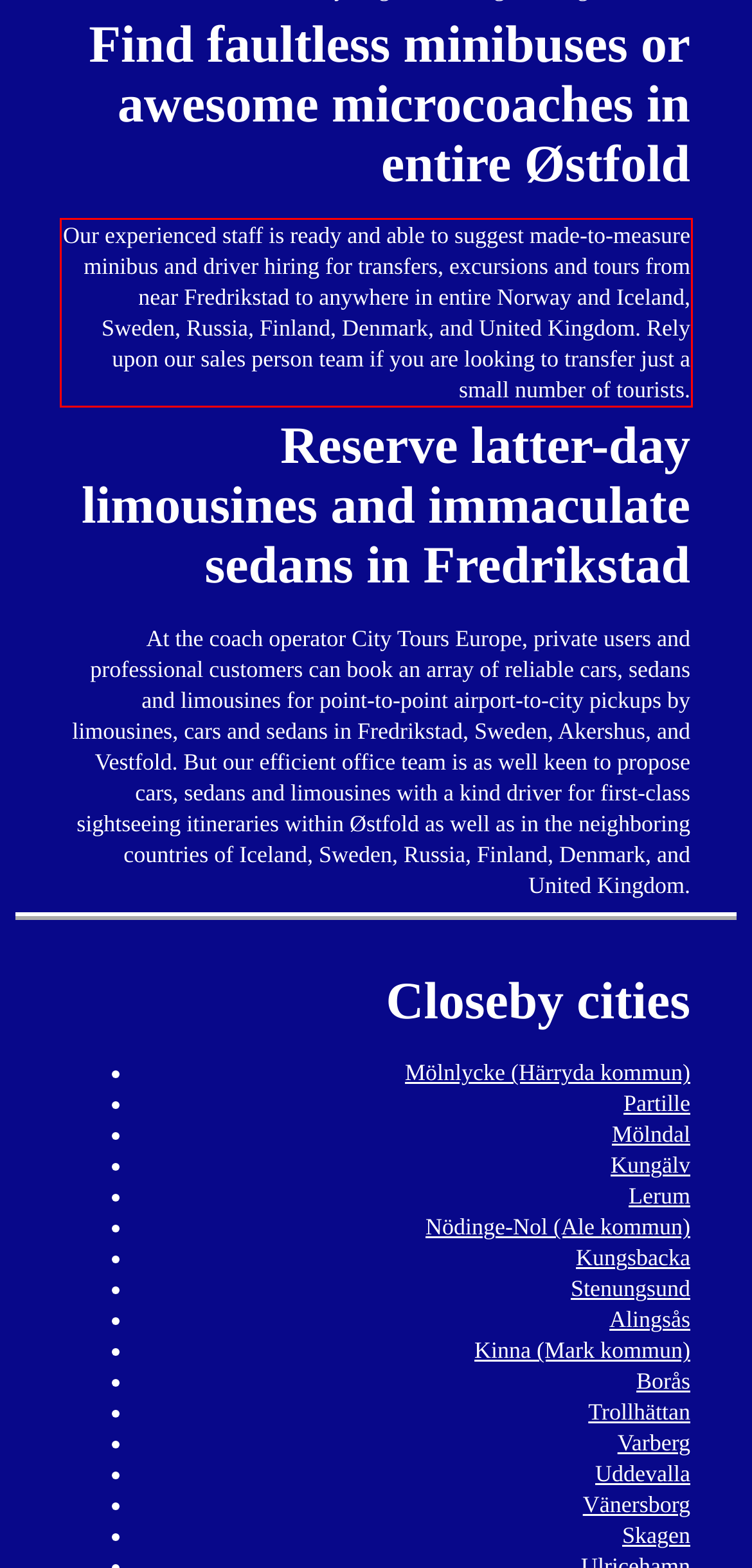Perform OCR on the text inside the red-bordered box in the provided screenshot and output the content.

Our experienced staff is ready and able to suggest made-to-measure minibus and driver hiring for transfers, excursions and tours from near Fredrikstad to anywhere in entire Norway and Iceland, Sweden, Russia, Finland, Denmark, and United Kingdom. Rely upon our sales person team if you are looking to transfer just a small number of tourists.